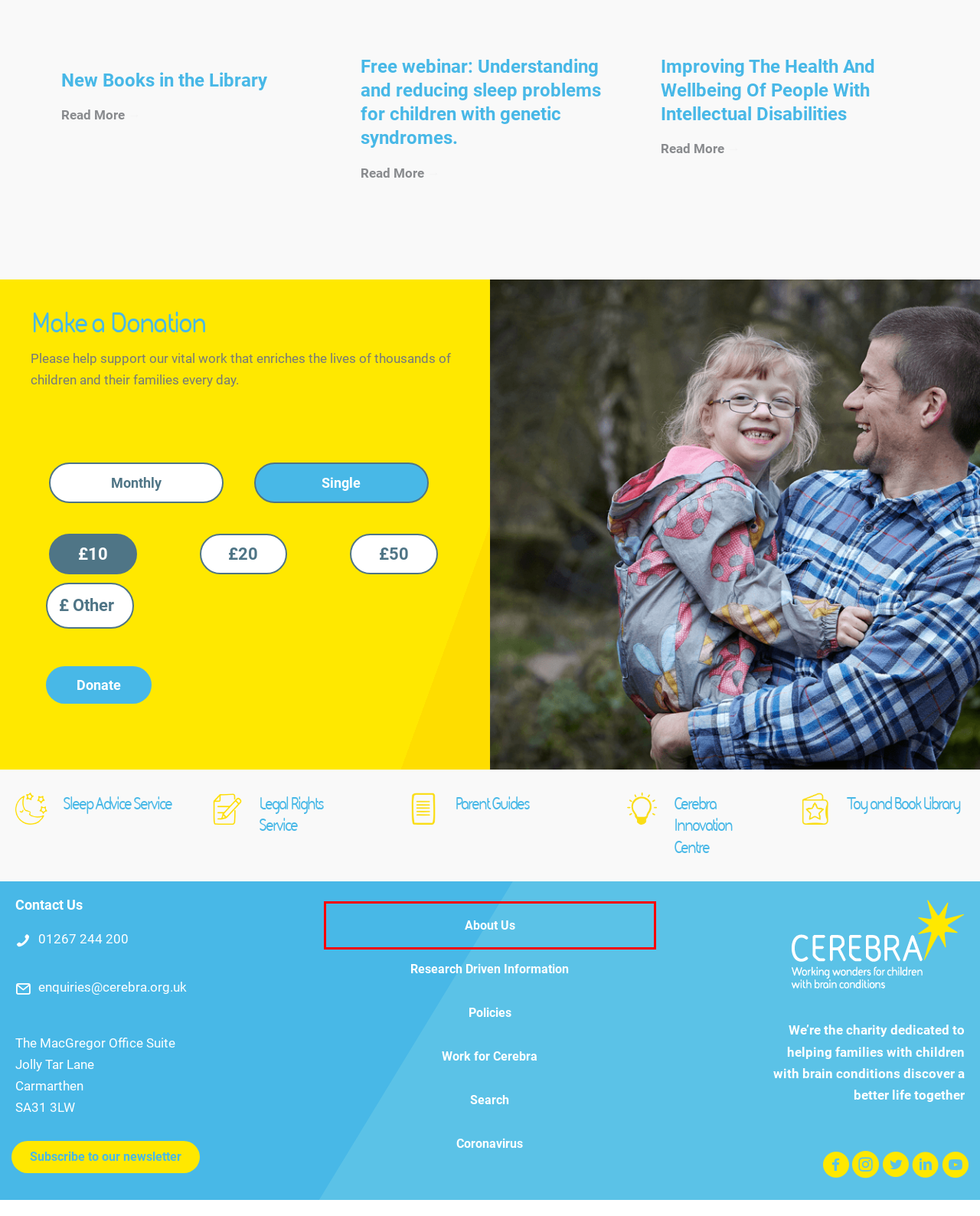You have a screenshot of a webpage with a red rectangle bounding box around a UI element. Choose the best description that matches the new page after clicking the element within the bounding box. The candidate descriptions are:
A. Coronavirus COVID-19 - Cerebra
B. Policies - Cerebra
C. Work for Cerebra - Cerebra
D. About Us - Cerebra
E. Sleep Advice Service - Cerebra
F. Our Information Production Process - Cerebra
G. Subscribe to our newsletter - Cerebra
H. Legal Rights Service - Cerebra

D